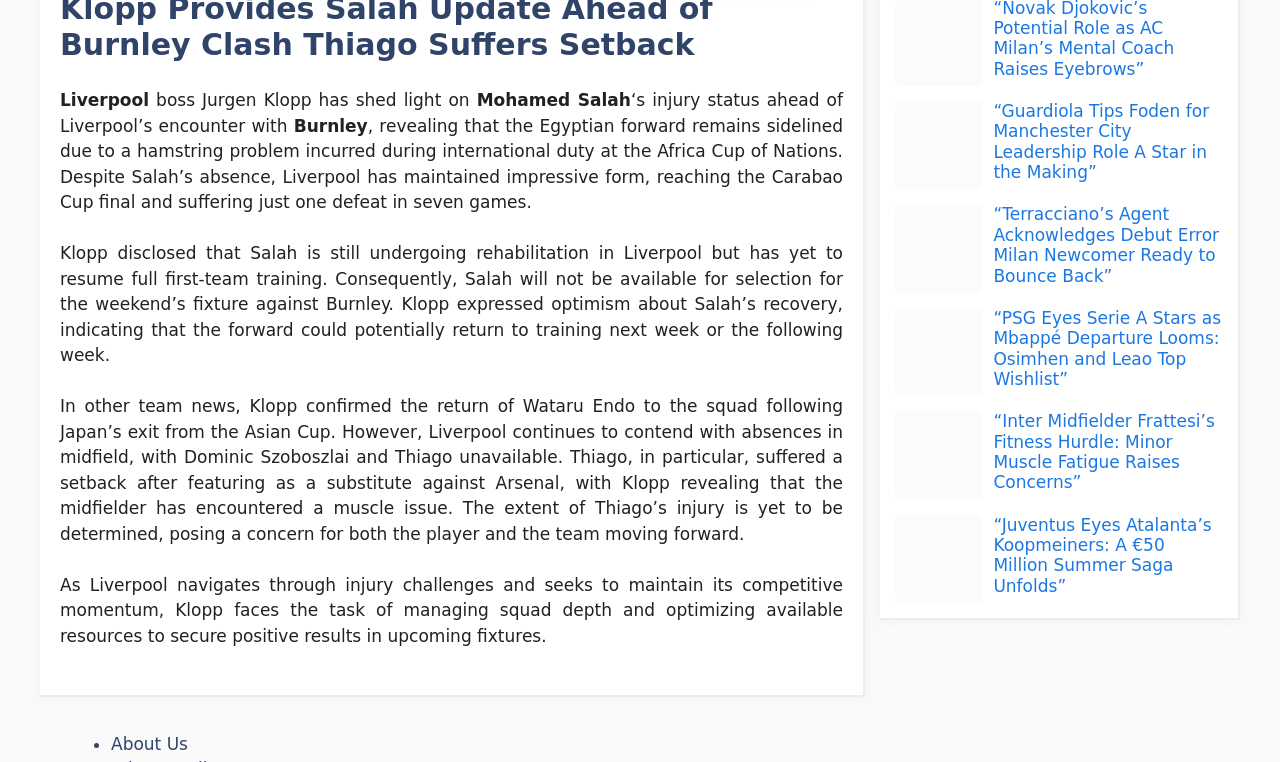Bounding box coordinates are given in the format (top-left x, top-left y, bottom-right x, bottom-right y). All values should be floating point numbers between 0 and 1. Provide the bounding box coordinate for the UI element described as: About Us

[0.087, 0.963, 0.147, 0.989]